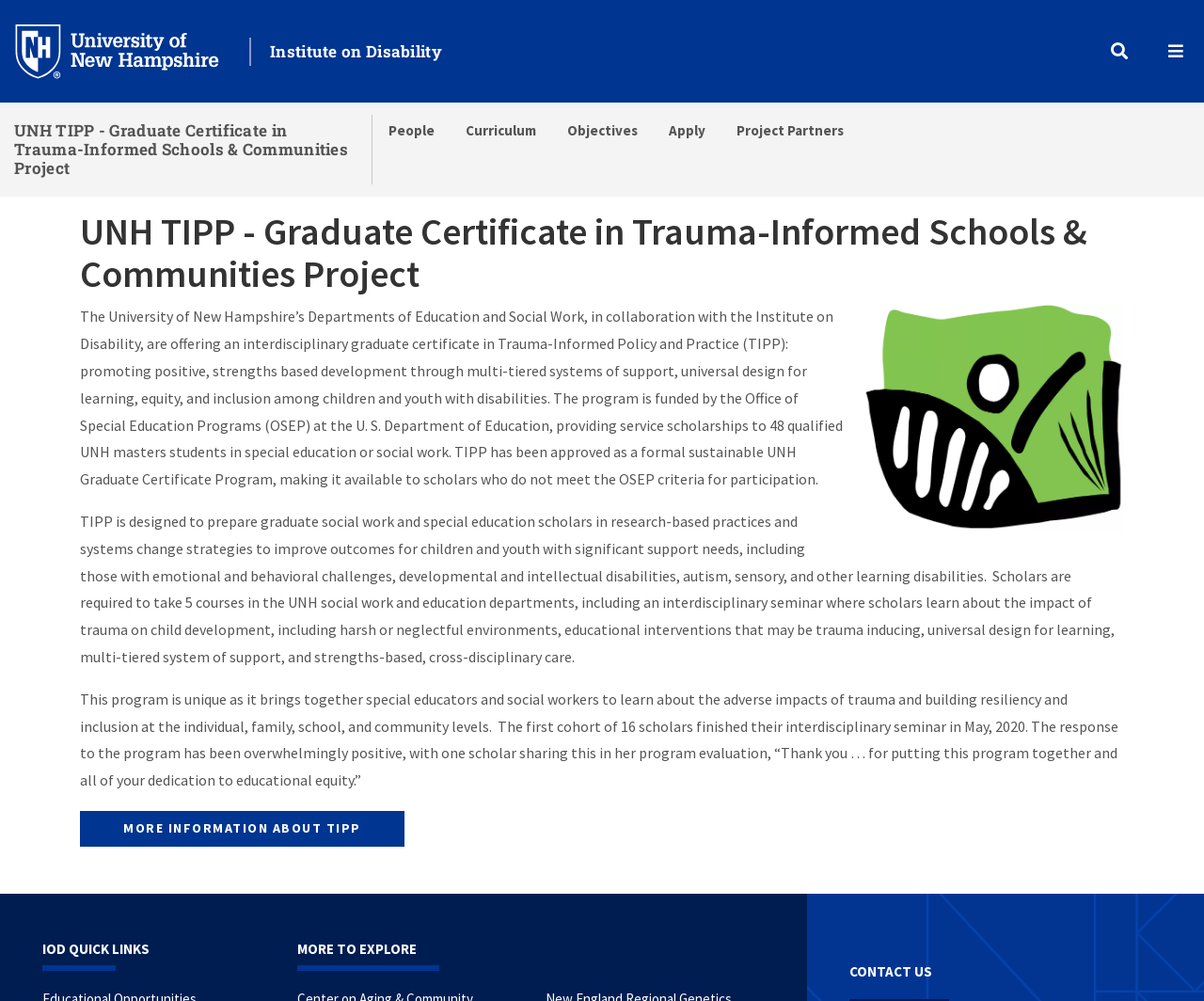What is the name of the university offering the TIPP program?
Could you answer the question with a detailed and thorough explanation?

I found the answer by looking at the link 'University of New Hampshire' with bounding box coordinates [0.012, 0.04, 0.207, 0.059] and the image with bounding box coordinates [0.012, 0.023, 0.207, 0.079] which is likely the university's logo.